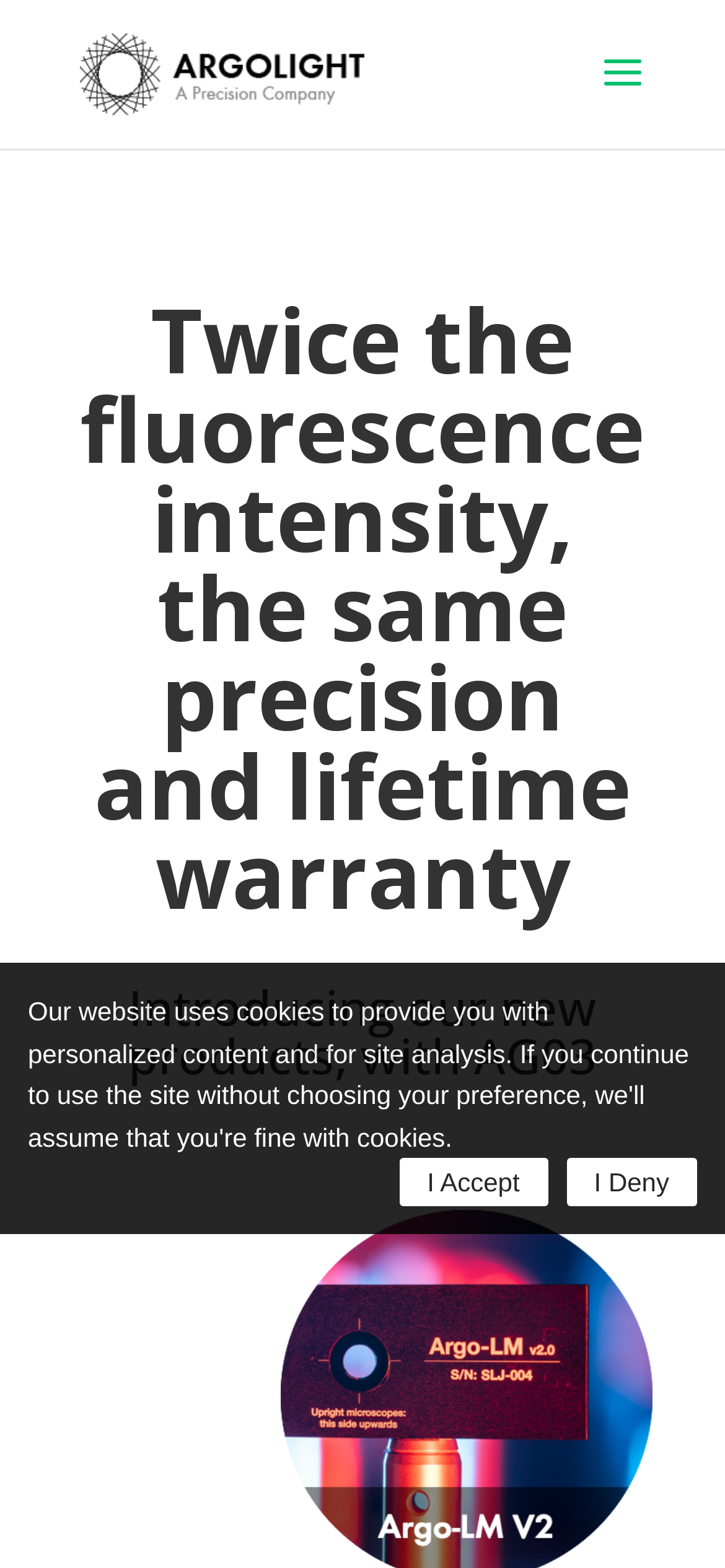Find the bounding box coordinates for the UI element that matches this description: "alt="Argolight"".

[0.11, 0.034, 0.503, 0.057]